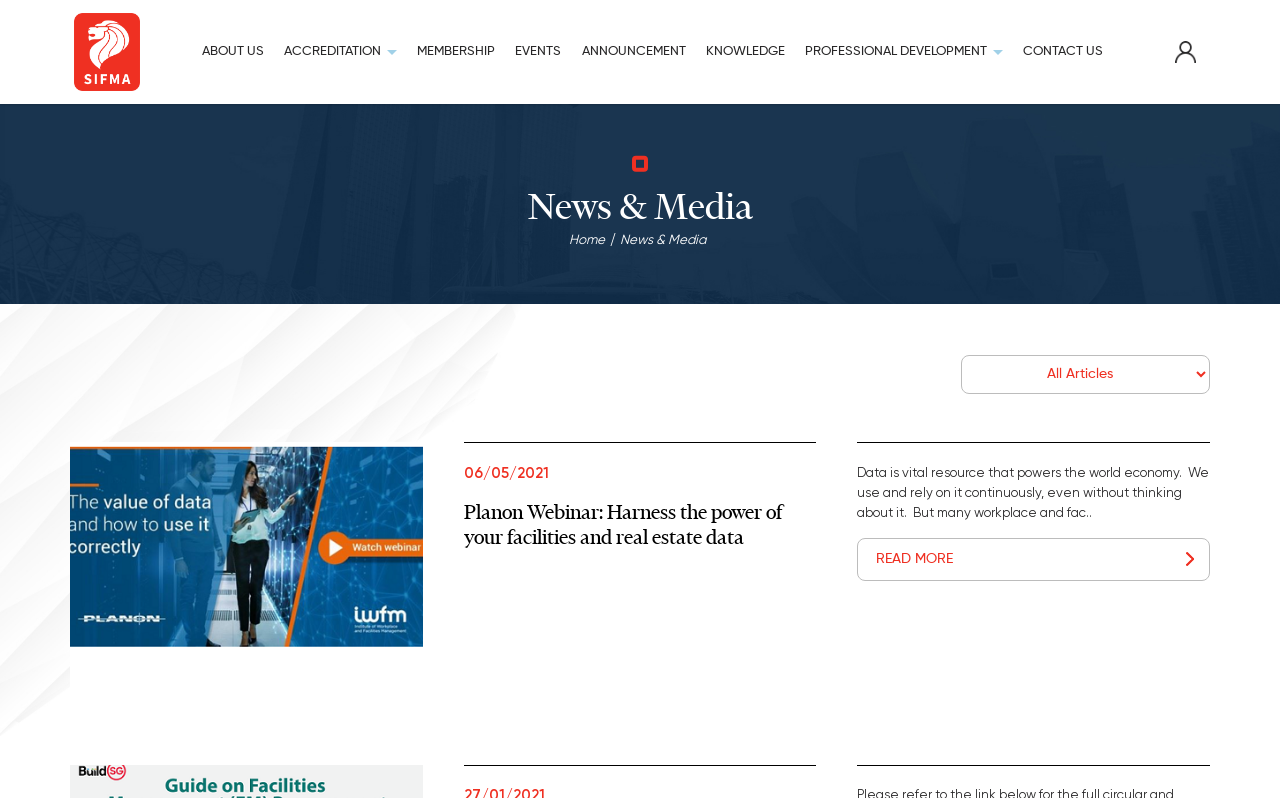Extract the bounding box coordinates for the described element: "ABOUT US". The coordinates should be represented as four float numbers between 0 and 1: [left, top, right, bottom].

[0.15, 0.031, 0.214, 0.099]